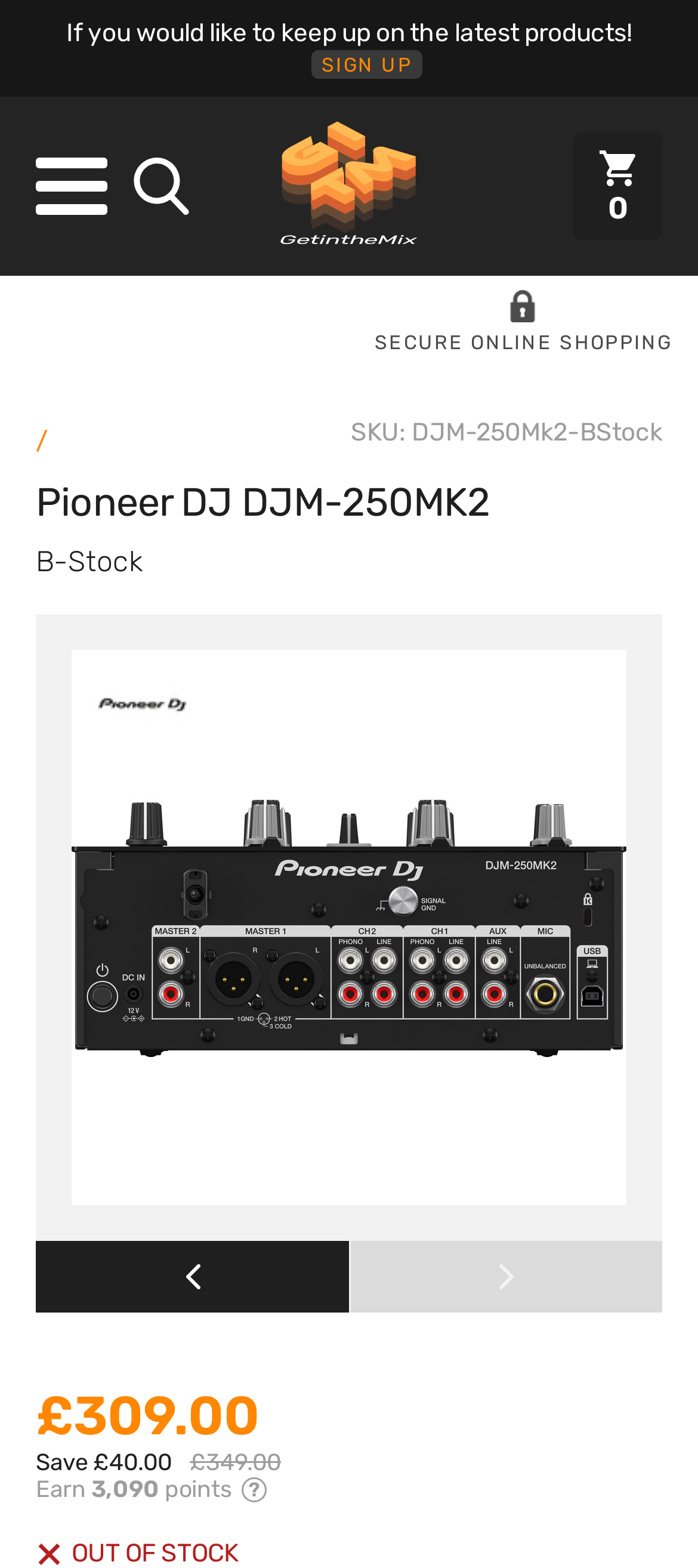Carefully observe the image and respond to the question with a detailed answer:
What is the price of the Pioneer DJ DJM-250MK2?

I found the price by looking at the text elements on the webpage, specifically the one that says '£' followed by '309.00'.